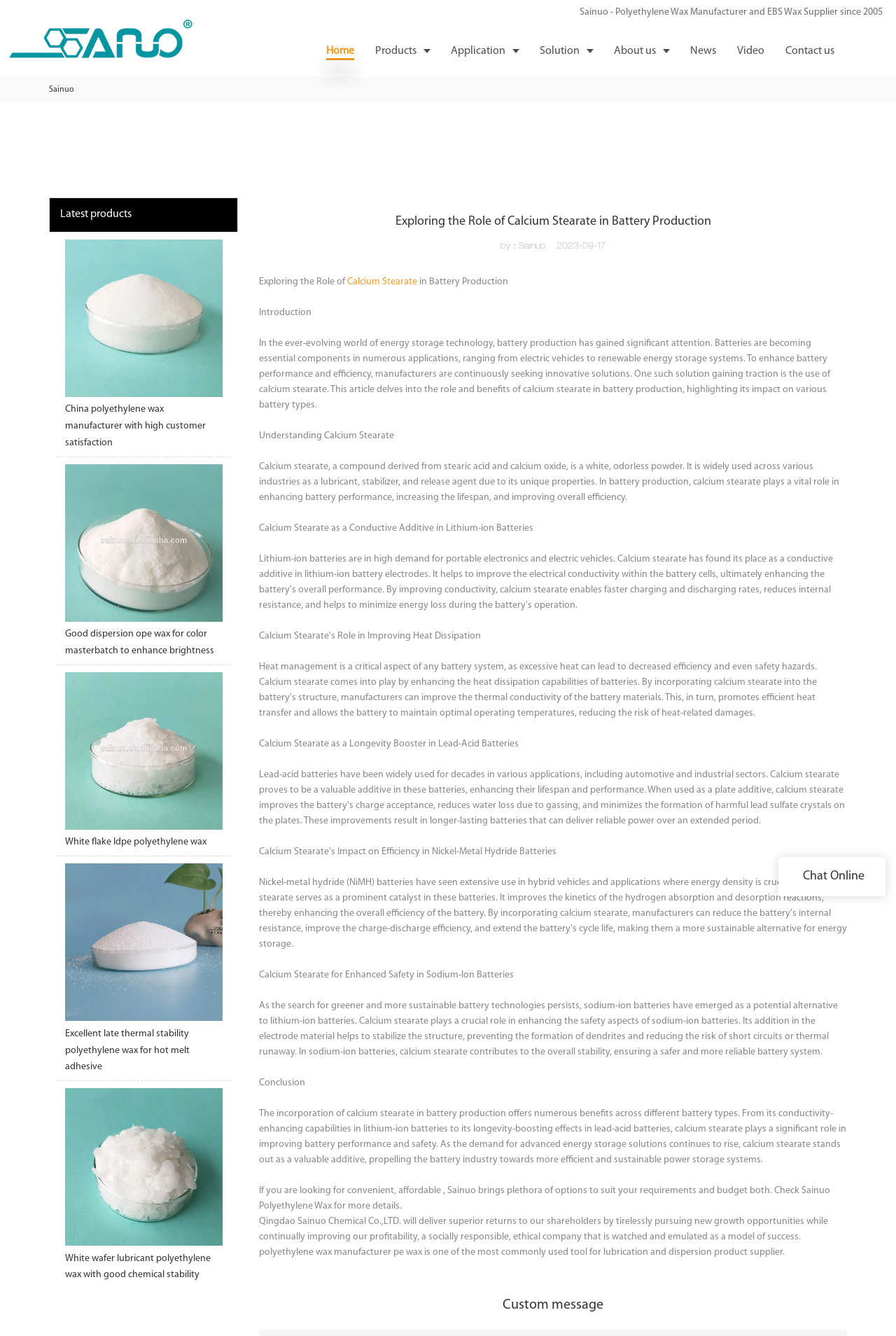Provide a short answer using a single word or phrase for the following question: 
What is the role of calcium stearate in battery production?

Enhancing battery performance and safety